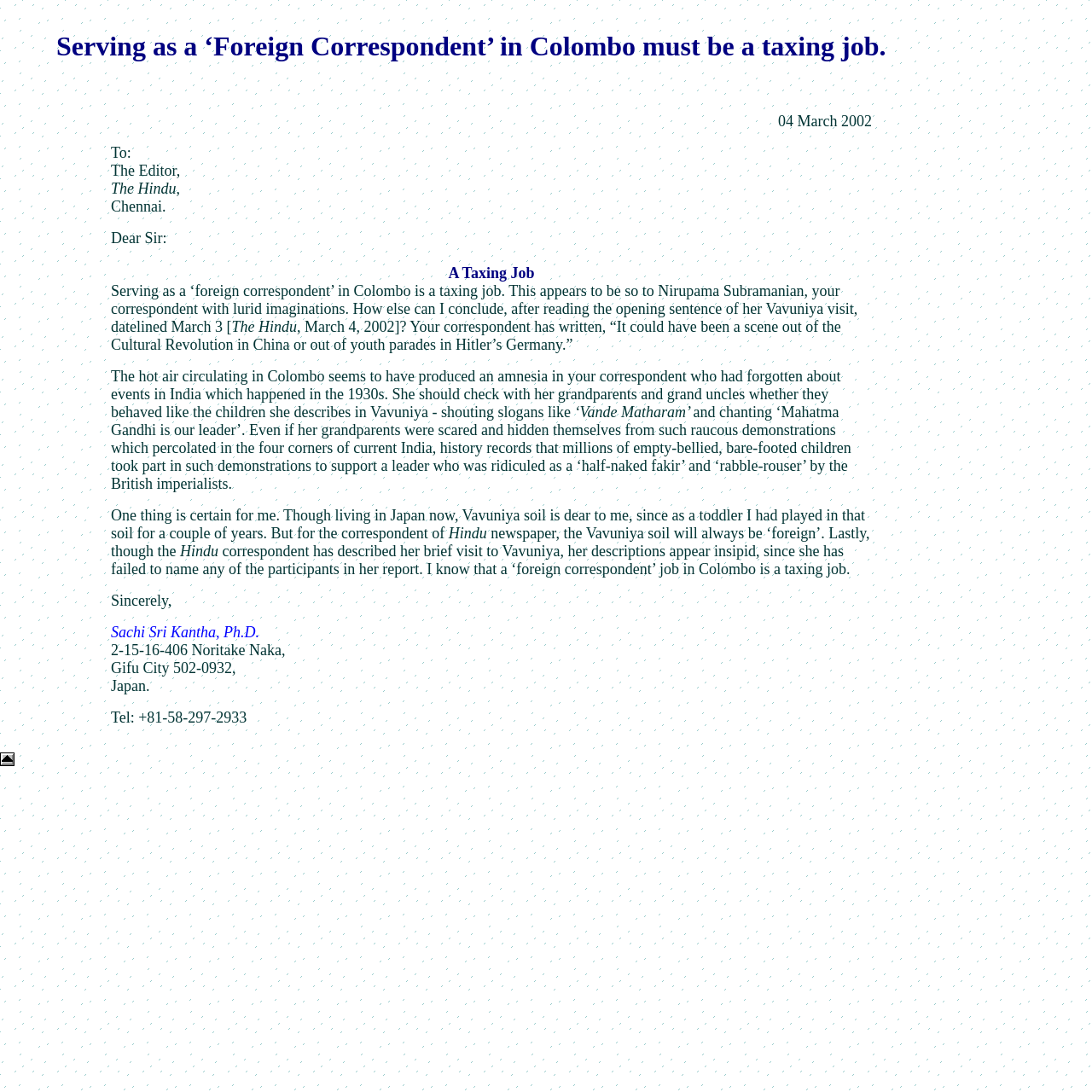Identify and provide the text content of the webpage's primary headline.

Serving as a ‘Foreign Correspondent’ in Colombo must be a taxing job.